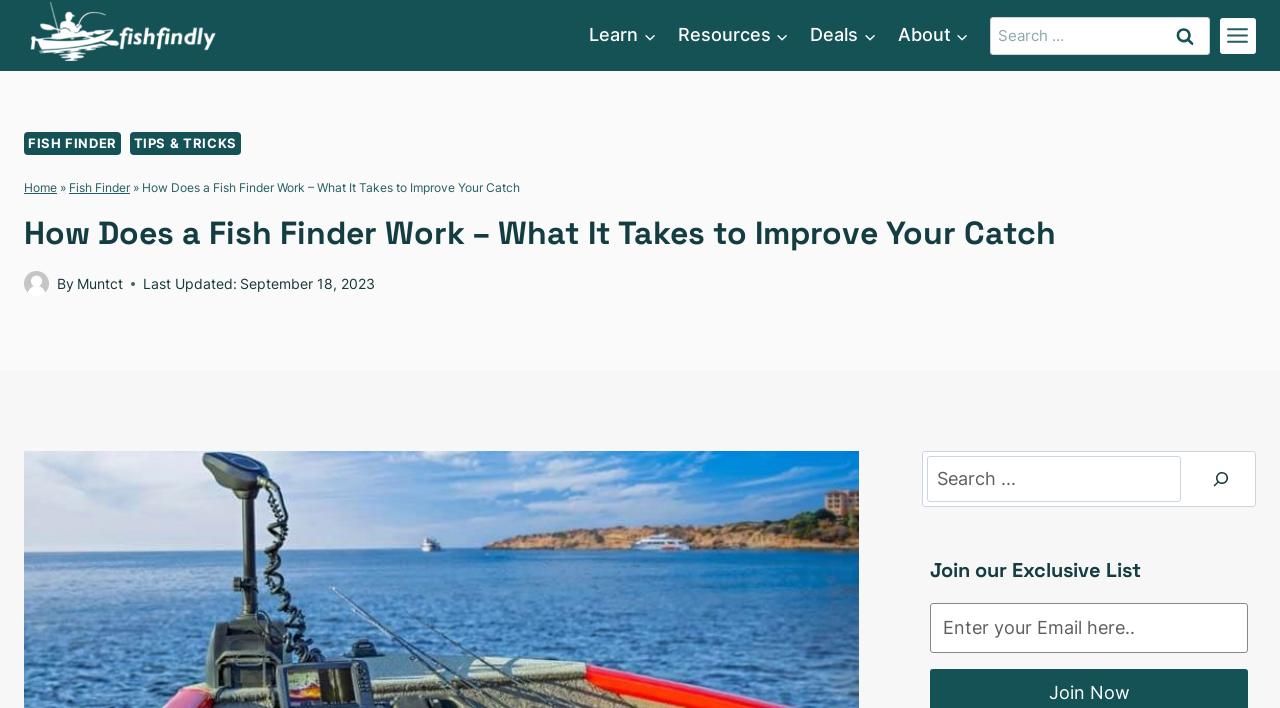Please mark the clickable region by giving the bounding box coordinates needed to complete this instruction: "Click on the 'Learn' link".

[0.452, 0.03, 0.521, 0.071]